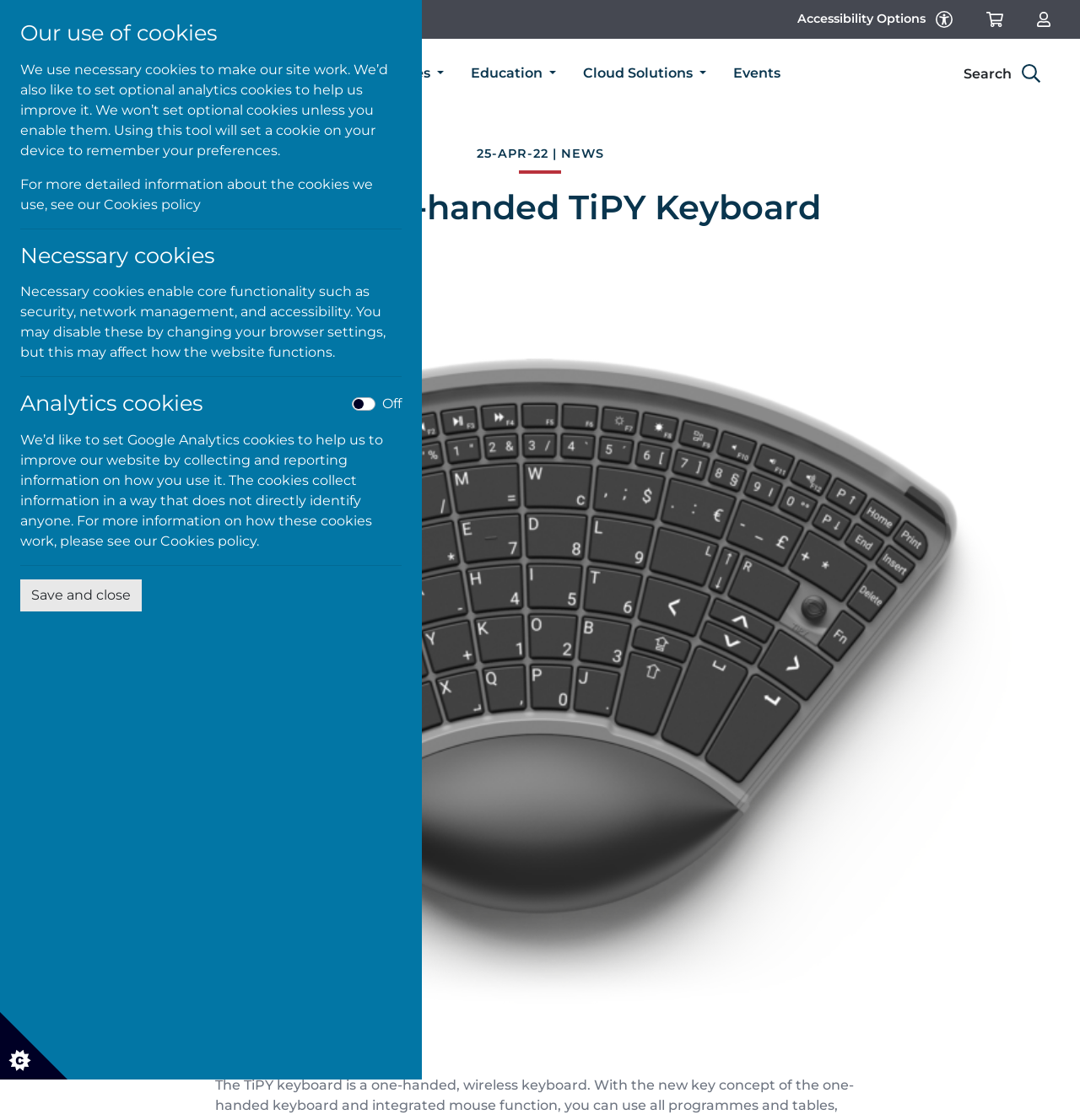Please identify the bounding box coordinates of the clickable area that will fulfill the following instruction: "Visit the 'Microlink' homepage". The coordinates should be in the format of four float numbers between 0 and 1, i.e., [left, top, right, bottom].

[0.024, 0.058, 0.183, 0.072]